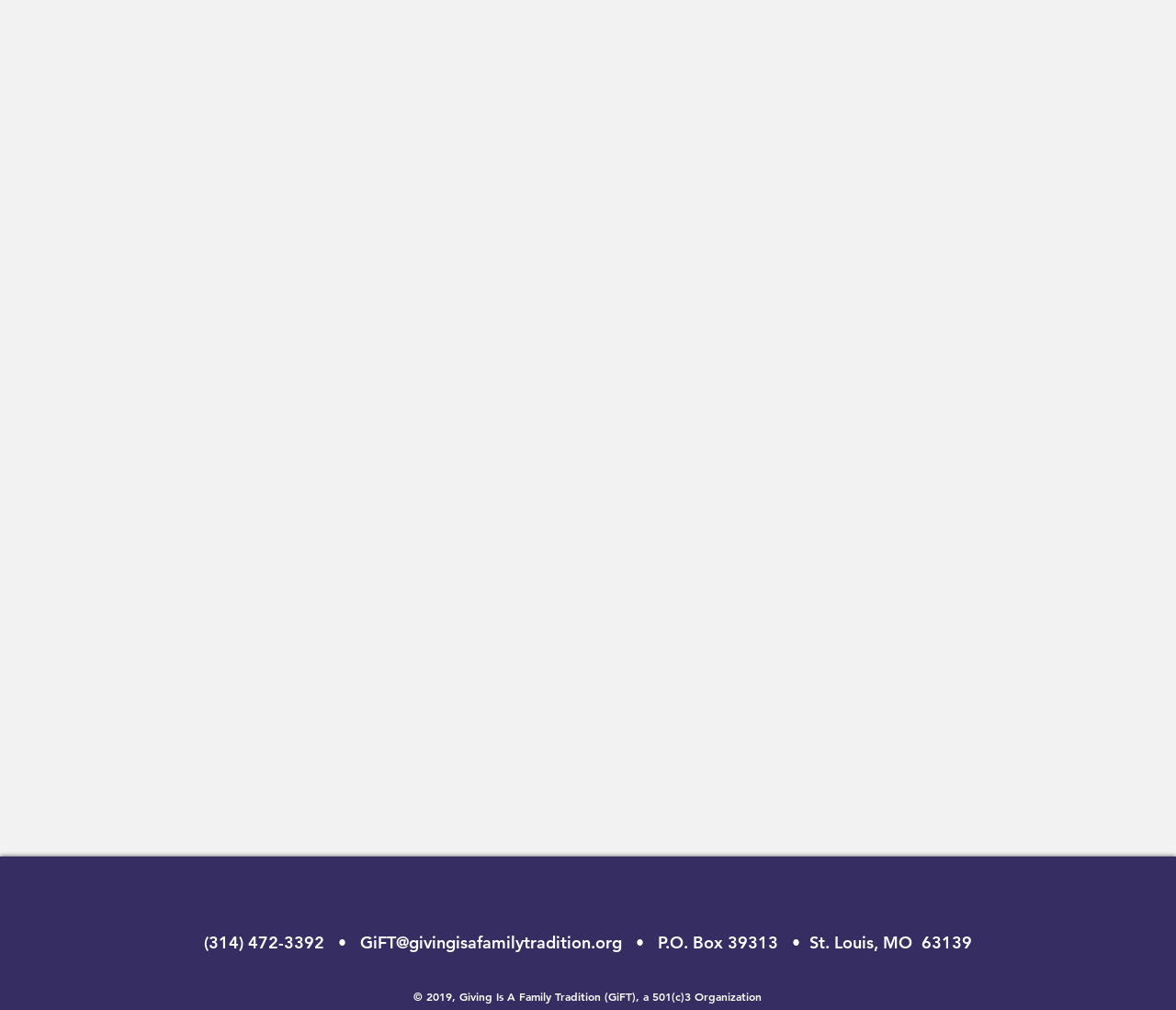What is the email address of GiFT?
Utilize the image to construct a detailed and well-explained answer.

I found the email address in the heading element that contains the contact information of GiFT, and it is also a link.